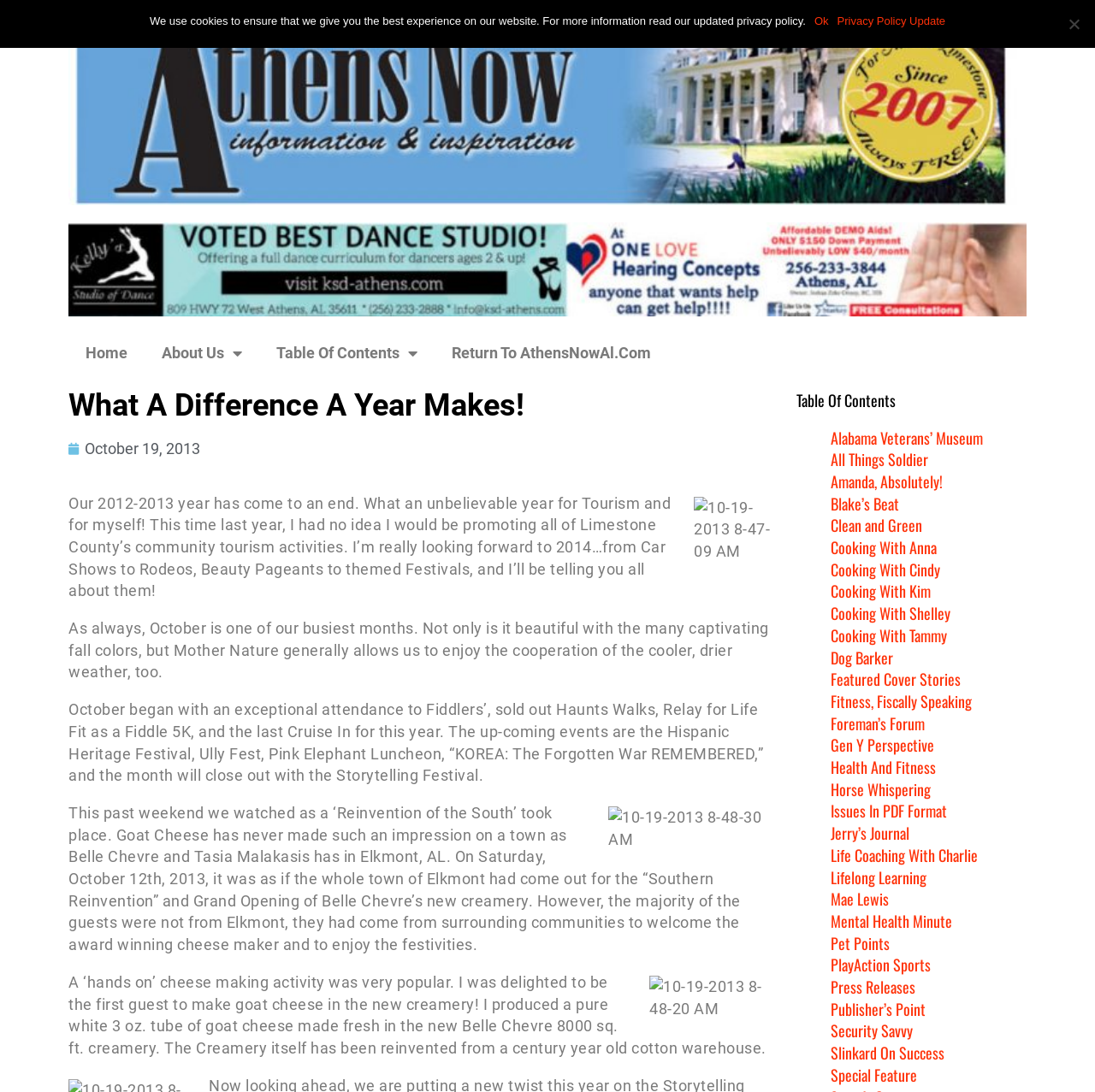Pinpoint the bounding box coordinates of the clickable element needed to complete the instruction: "Click the 'October 19, 2013' link". The coordinates should be provided as four float numbers between 0 and 1: [left, top, right, bottom].

[0.062, 0.401, 0.183, 0.421]